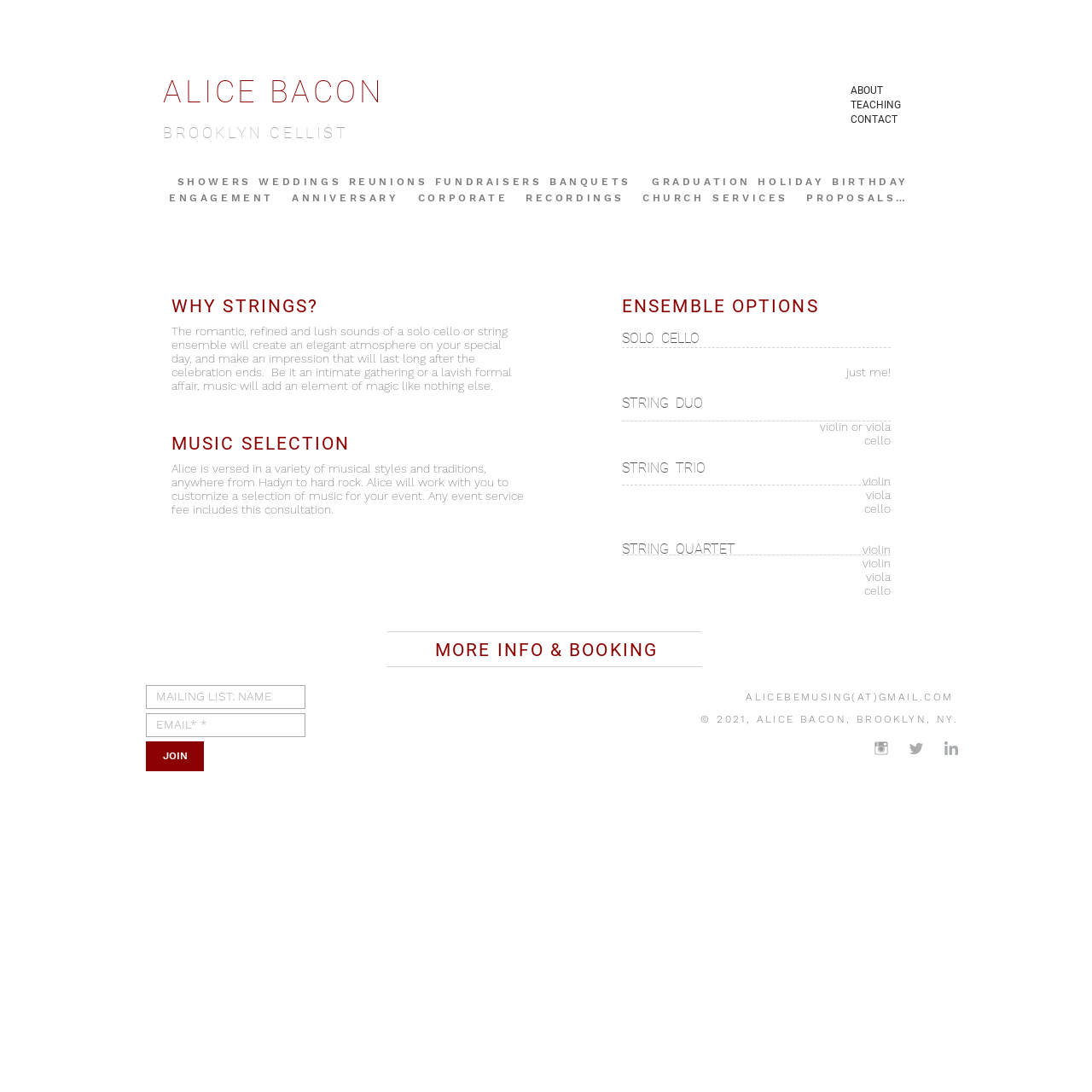What is the atmosphere created by Alice Bacon's music?
Based on the image, answer the question in a detailed manner.

According to the webpage, the romantic, refined, and lush sounds of a solo cello or string ensemble will create an elegant atmosphere on a special day, making an impression that will last long after the celebration ends.